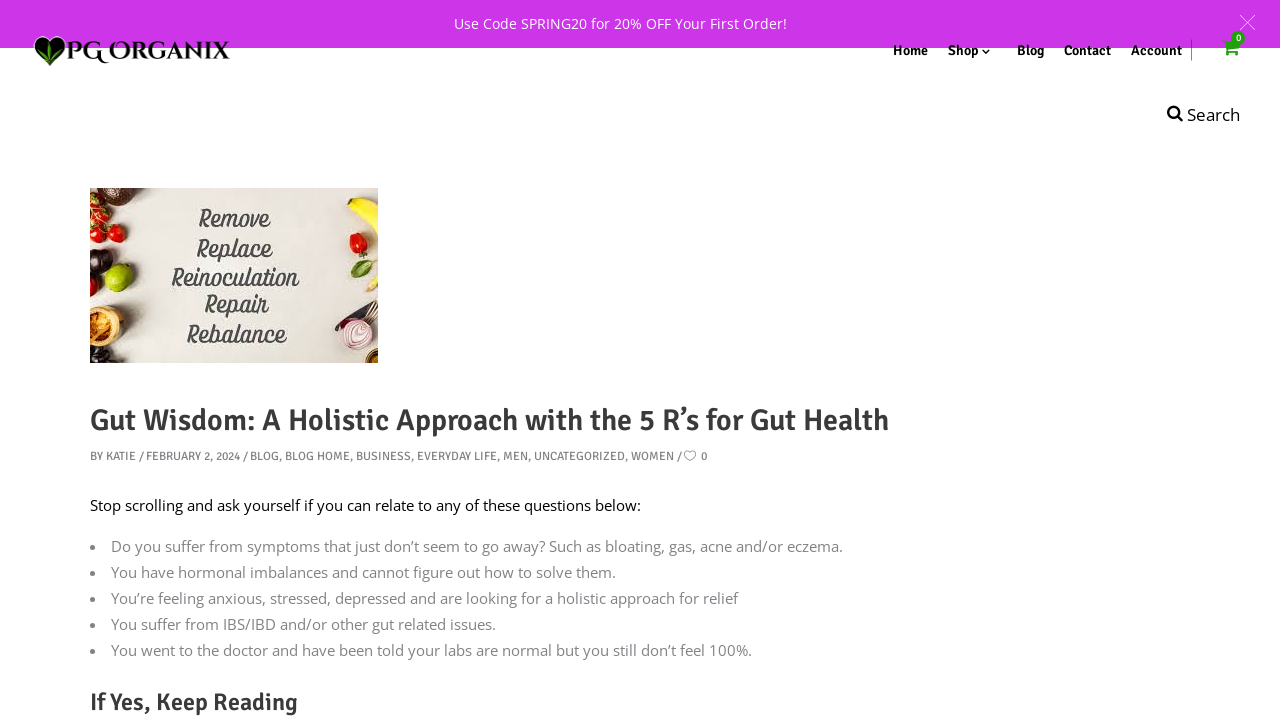How many categories are listed under the blog section?
Craft a detailed and extensive response to the question.

I counted the number of categories listed under the blog section, which are 'BLOG HOME', 'BUSINESS', 'EVERYDAY LIFE', 'MEN', 'UNCATEGORIZED', and 'WOMEN'.